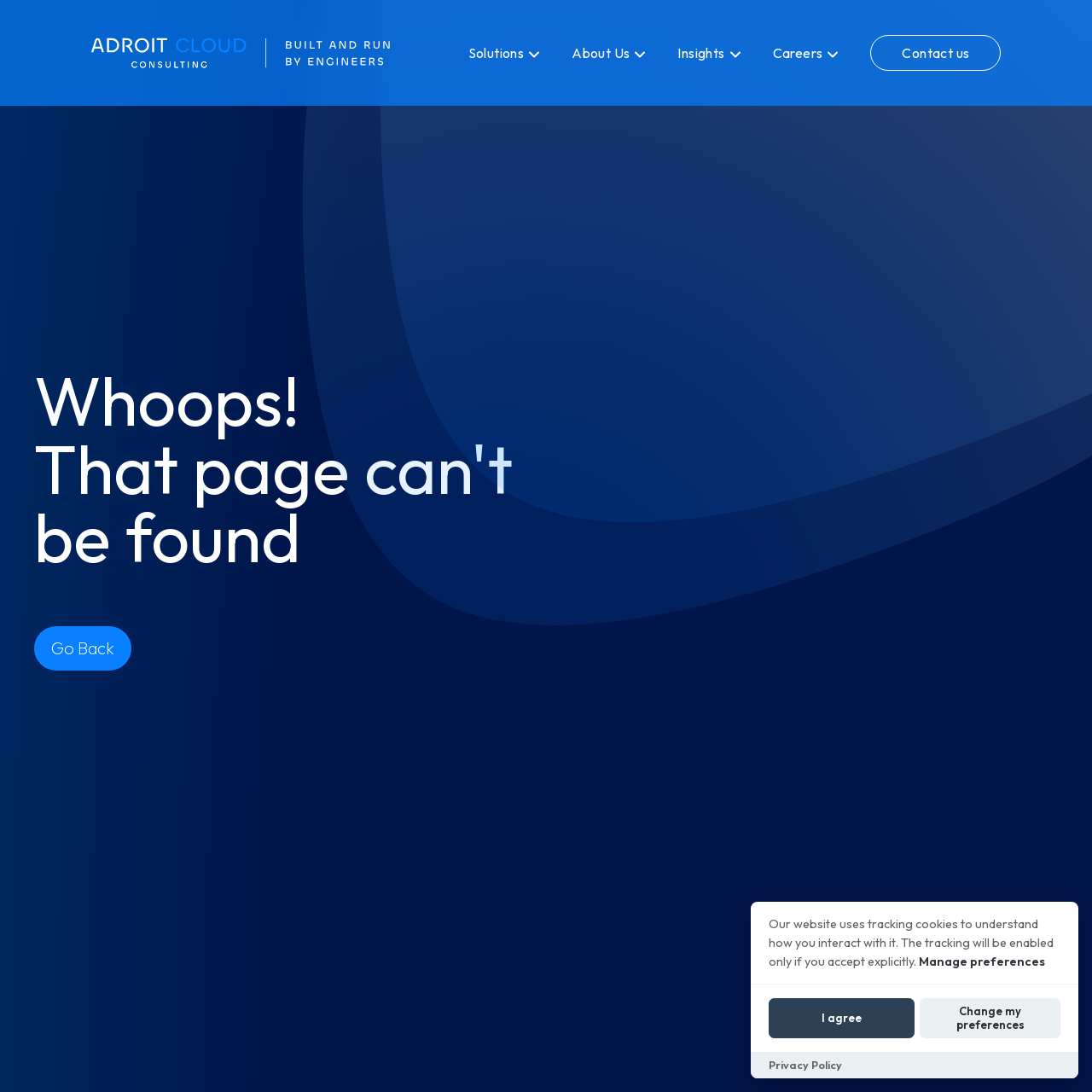How many industry solutions are listed?
Answer with a single word or phrase by referring to the visual content.

3